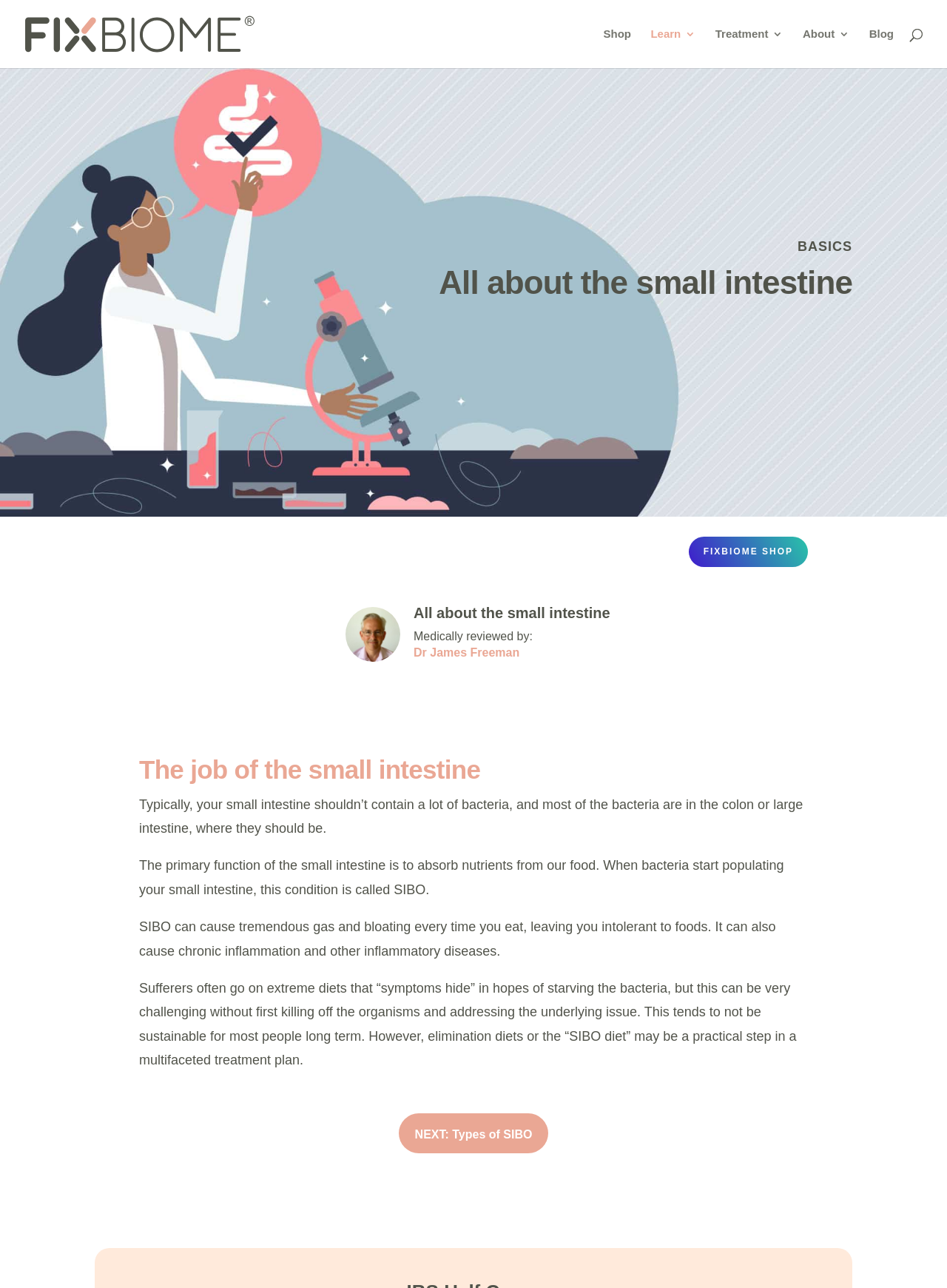What is the next topic after this article?
Kindly answer the question with as much detail as you can.

The webpage provides a link to the next topic, which is 'Types of SIBO', as indicated by the link element with the text 'NEXT: Types of SIBO 5' at the bottom of the article.